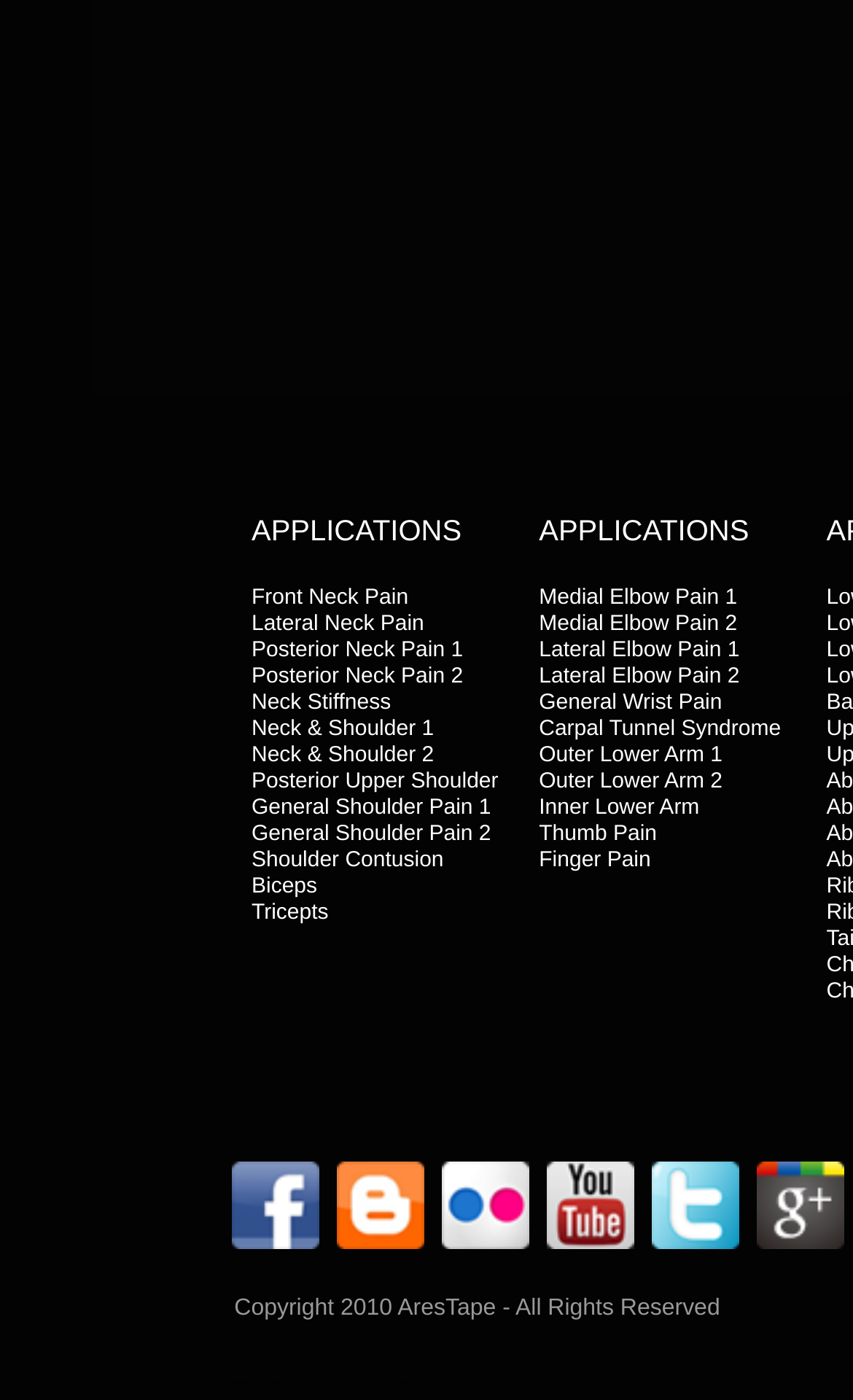Determine the bounding box coordinates of the clickable area required to perform the following instruction: "Click on General Wrist Pain". The coordinates should be represented as four float numbers between 0 and 1: [left, top, right, bottom].

[0.632, 0.493, 0.847, 0.511]